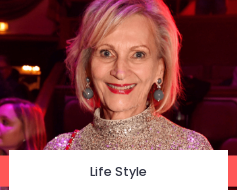What is the theme of the image?
Please describe in detail the information shown in the image to answer the question.

The caption below the image reads 'Life Style', which suggests that the theme of the image is focused on fashion, personal style, or lifestyle topics, rather than other themes such as travel, food, or technology.